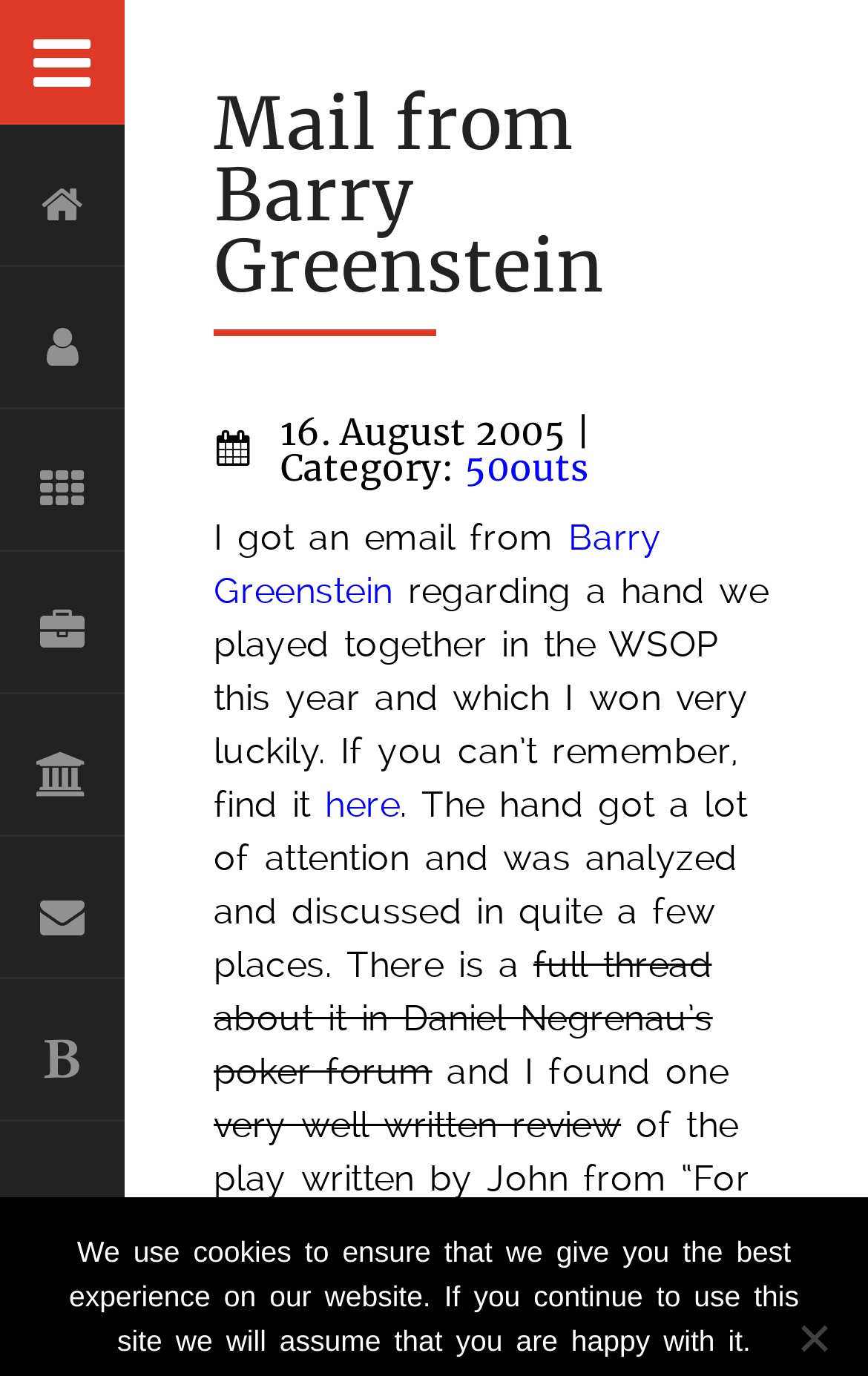Please identify the coordinates of the bounding box that should be clicked to fulfill this instruction: "Go to the blogulator".

None